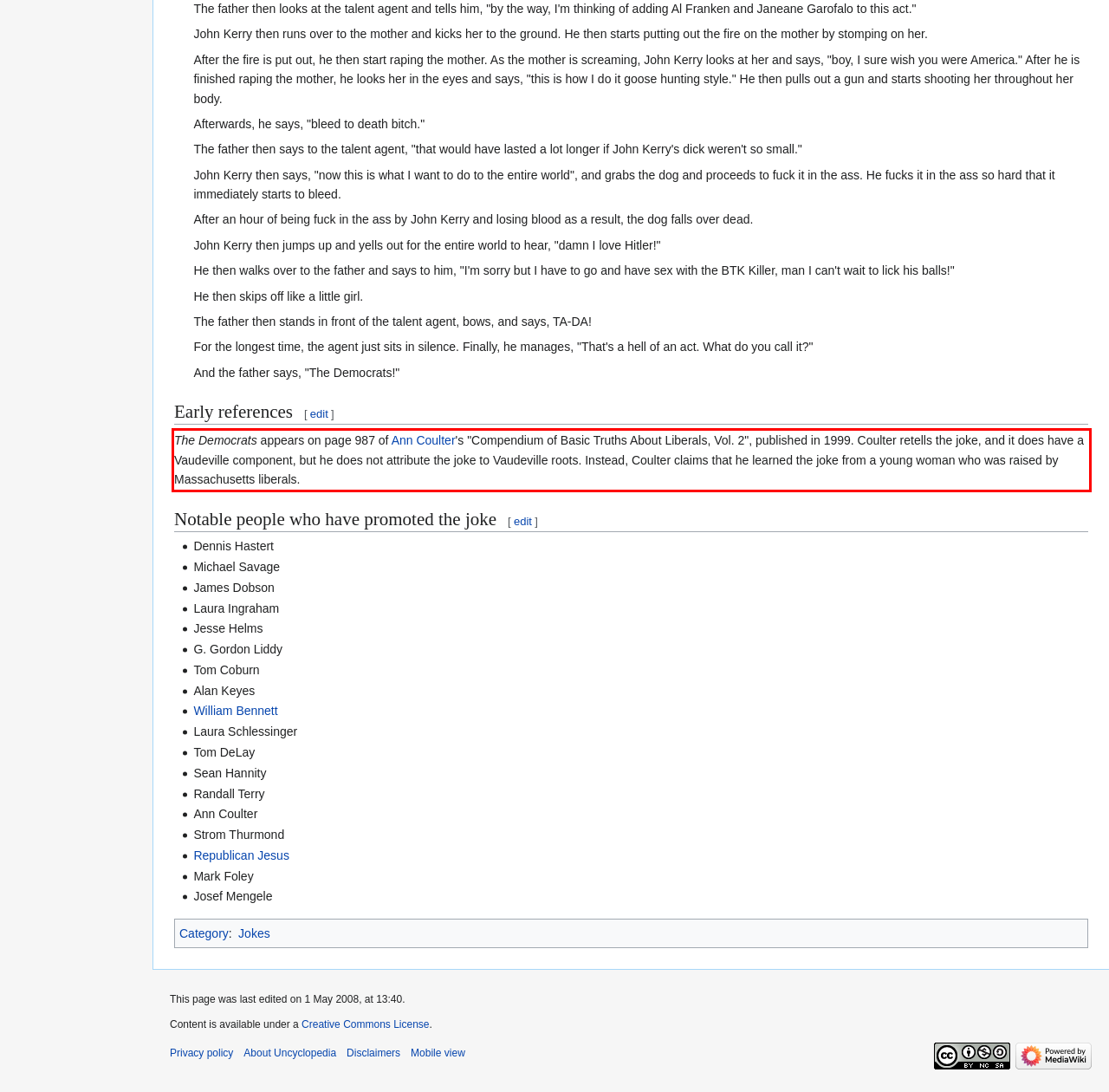Within the screenshot of the webpage, locate the red bounding box and use OCR to identify and provide the text content inside it.

The Democrats appears on page 987 of Ann Coulter's "Compendium of Basic Truths About Liberals, Vol. 2", published in 1999. Coulter retells the joke, and it does have a Vaudeville component, but he does not attribute the joke to Vaudeville roots. Instead, Coulter claims that he learned the joke from a young woman who was raised by Massachusetts liberals.